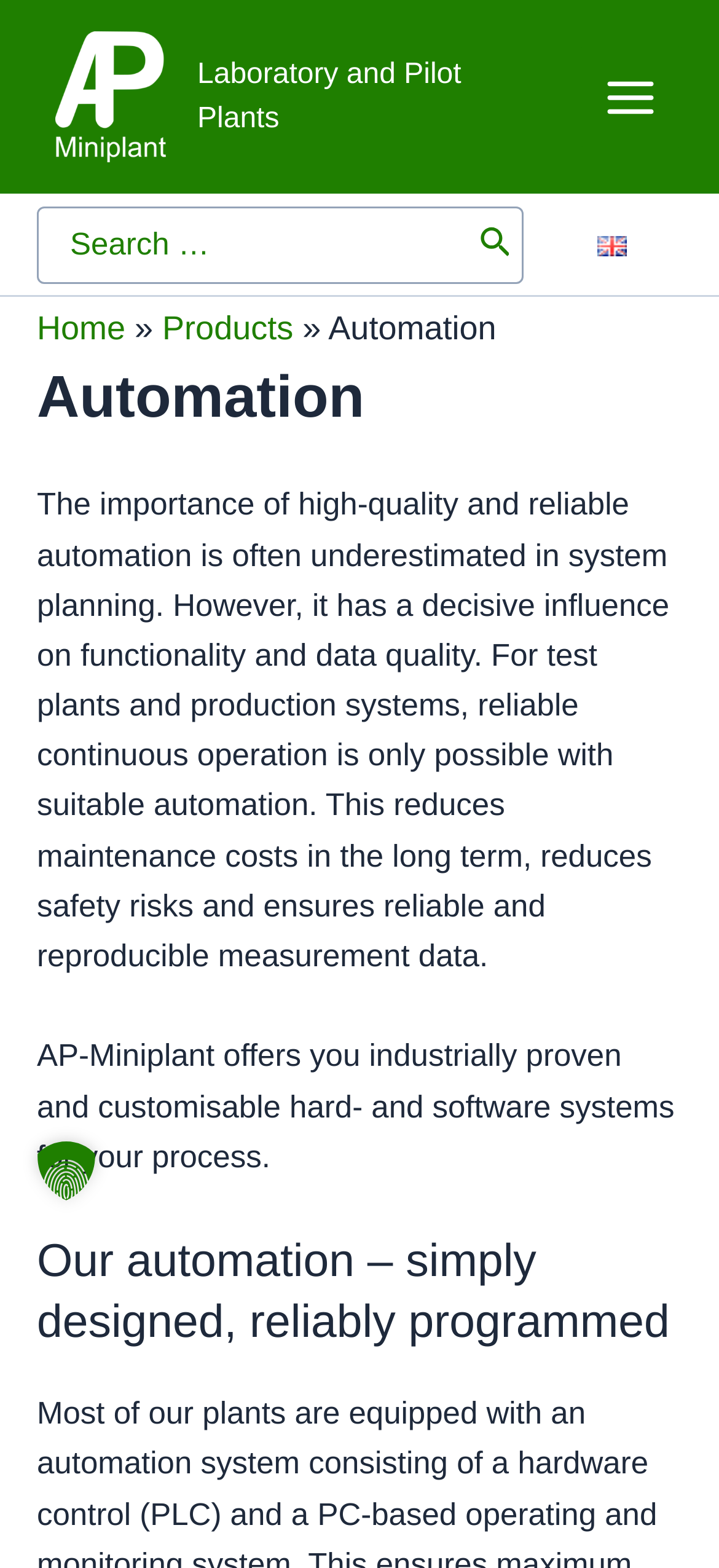Give a detailed account of the webpage, highlighting key information.

The webpage is about AP-Miniplant, an industry-proven automation solution. At the top left, there is a link and an image with the text "AP-Miniplant". Below this, there is a static text "Laboratory and Pilot Plants". On the top right, there is a main menu button with an image, and a search bar with a search box, a search button, and an image. The search button is located to the right of the search box.

Below the search bar, there is a navigation section for site navigation, with a link to switch to English and a menu toggle button. The menu toggle button has a dropdown menu with links to "Home", "Products", and other sections, separated by a static text "»".

The main content of the webpage is divided into sections. The first section has a heading "Automation" and a static text describing the importance of high-quality automation in system planning. The text explains how reliable automation reduces maintenance costs, safety risks, and ensures reliable measurement data.

The second section has a static text describing how AP-Miniplant offers industrially proven and customizable hard- and software systems for process automation. Below this, there is a heading "Our automation – simply designed, reliably programmed". At the bottom left, there is a small image.

Overall, the webpage has a simple and organized layout, with clear headings and concise text, and several images and buttons to facilitate navigation and interaction.